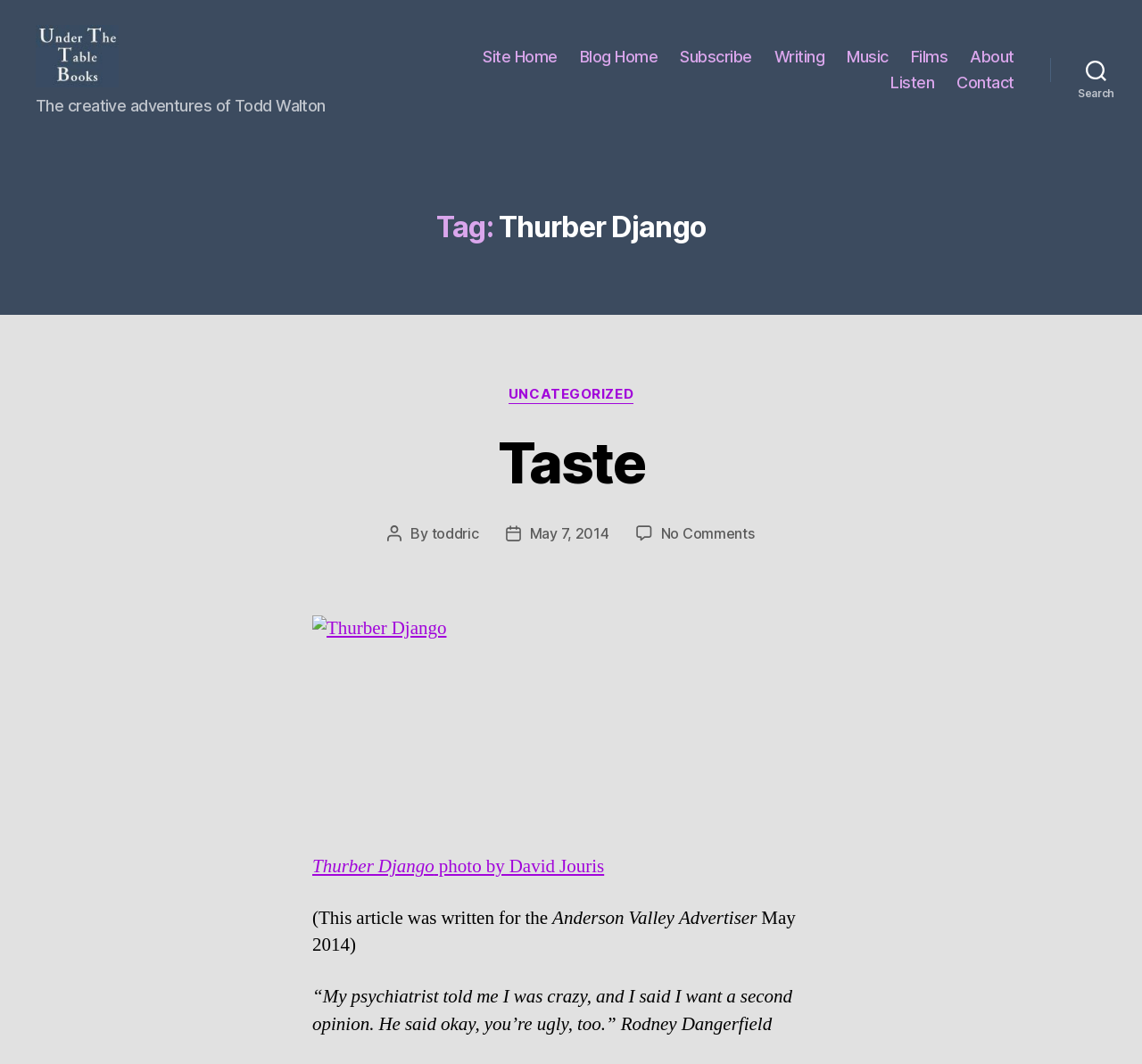Identify the bounding box coordinates of the region I need to click to complete this instruction: "Search for something".

[0.92, 0.056, 1.0, 0.093]